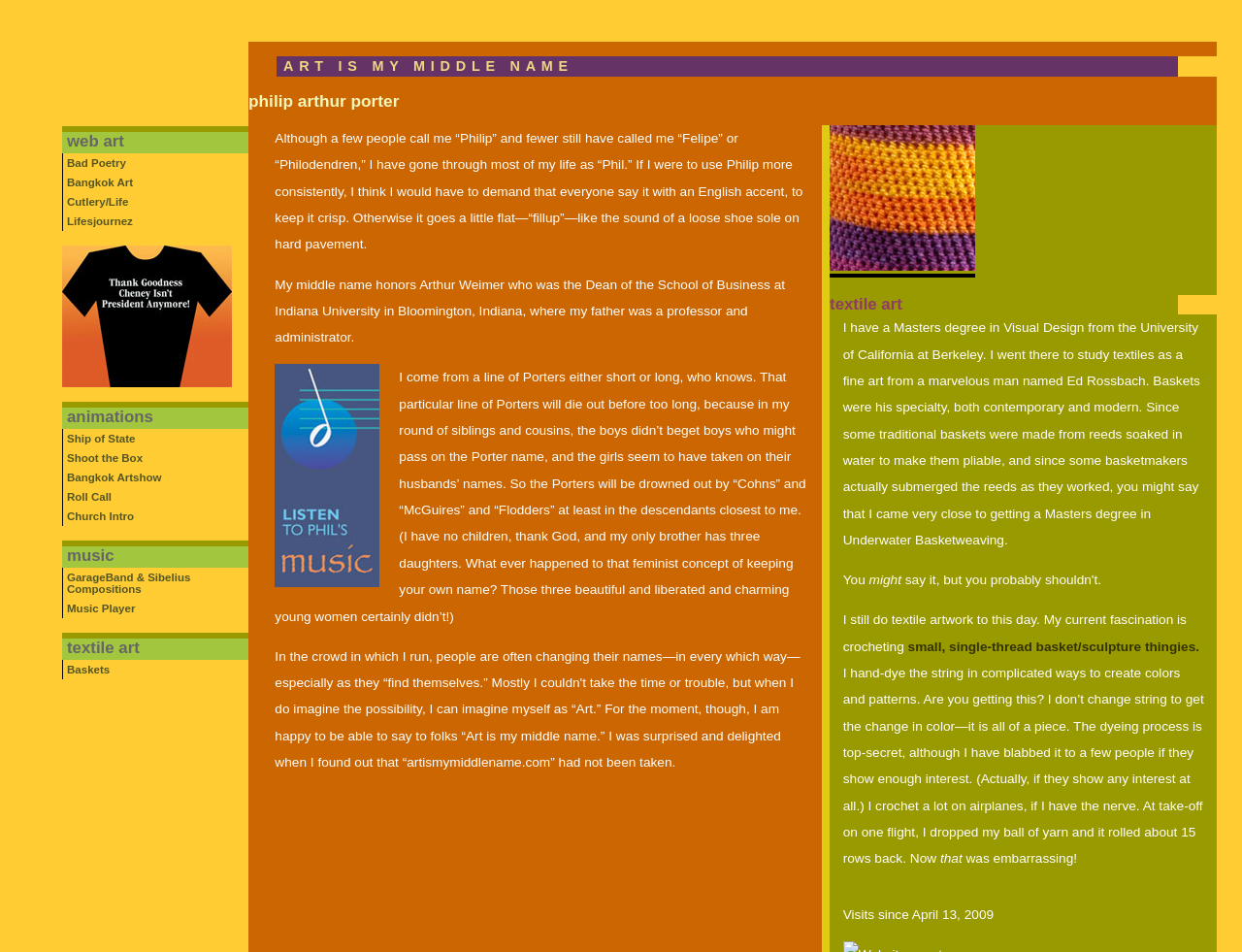Describe the webpage meticulously, covering all significant aspects.

This webpage is about Phil Porter, an artist who showcases his various creative endeavors. At the top, there is a heading "web art" followed by a series of links to different art projects, including "Bad Poetry", "Bangkok Art", and "Cutlery/Life". Below these links, there is a large image that takes up most of the width of the page.

Further down, there is a heading "animations" with links to different animation projects, such as "Ship of State" and "Bangkok Artshow". Next to these links, there is a heading "music" with links to music compositions and a music player.

On the right side of the page, there is a large heading "ART IS MY MIDDLE NAME" followed by a heading "philip arthur porter". Below these headings, there is a link to "crocheted basket detail" with a corresponding image.

The main content of the page is a series of paragraphs about Phil Porter's background and interests. He has a Master's degree in Visual Design from the University of California at Berkeley, where he studied textiles as a fine art. He talks about his fascination with crocheting and hand-dyeing string to create unique colors and patterns. He also shares a humorous anecdote about dropping his yarn on an airplane.

There are several other paragraphs about Phil Porter's life, including his name, his family, and his thoughts on keeping one's own name. Throughout the page, there are several images and links to different art projects and music compositions. At the bottom of the page, there is a counter showing the number of visits since April 13, 2009.